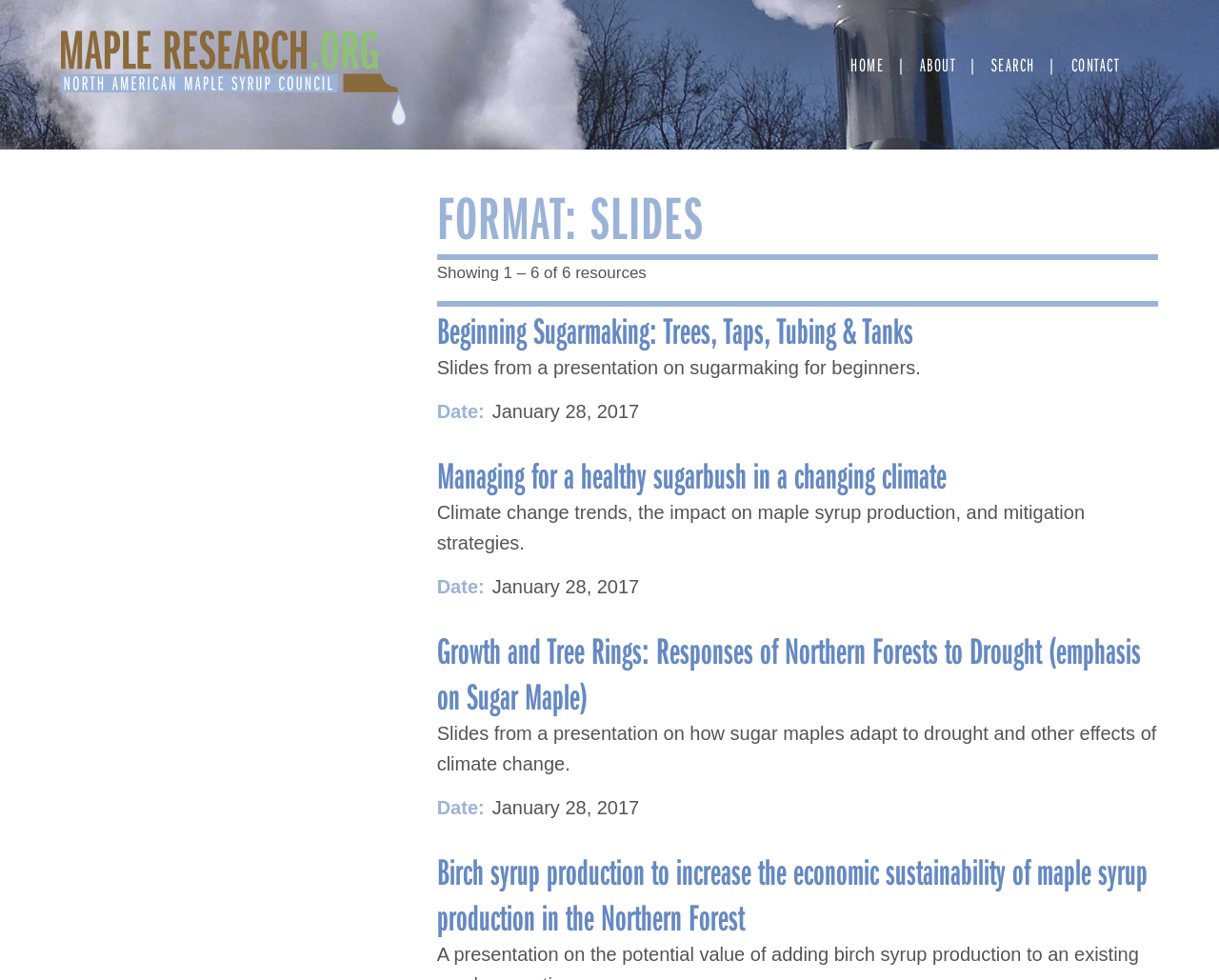Please specify the bounding box coordinates in the format (top-left x, top-left y, bottom-right x, bottom-right y), with all values as floating point numbers between 0 and 1. Identify the bounding box of the UI element described by: Home

[0.698, 0.053, 0.725, 0.078]